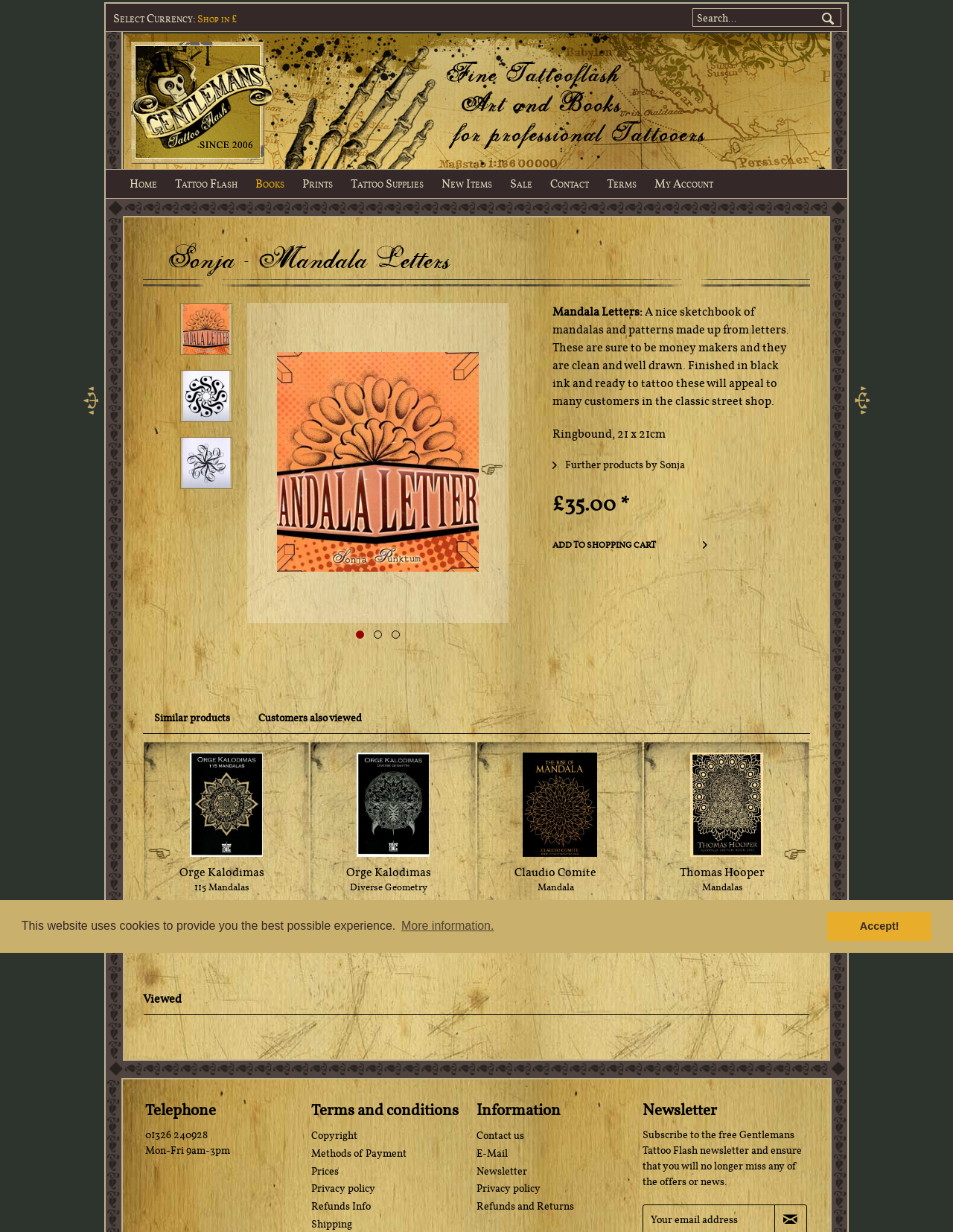Provide a thorough description of the webpage you see.

This webpage is about Mandala Letters, a sketchbook of mandalas and patterns made up from letters. At the top, there is a cookie consent dialog with a button to learn more about cookies and a button to dismiss the message. Below the dialog, there are three horizontal menus. The first menu has a search box and a button with a magnifying glass icon. The second menu has a dropdown list for currency selection and a link to switch to the homepage. The third menu has links to various categories, including Home, Tattoo Flash, Books, Prints, Tattoo Supplies, New Items, Sale, Contact, Terms, and My Account.

On the left side, there are two links: "Mandalas" and "Vol 3". On the right side, there is a header with the title "Sonja - Mandala Letters". Below the header, there are three preview images of the Mandala Letters sketchbook, each with a link to preview the product.

The main content of the webpage is a product description of Mandala Letters. The description is divided into several sections. The first section has a title "Mandala Letters:" and a brief description of the product. The second section describes the product as a nice sketchbook of mandalas and patterns made up from letters, finished in black ink and ready to tattoo. The third section lists the product details, including the size and price (£35.00).

Below the product description, there is a button to add the product to the shopping cart. On the right side, there are links to similar products and customers also viewed. Further down, there are three product recommendations with images and prices: "115 Mandalas" (£40.00), "Diverse Geometry" (£40.00), and "Mandala" (£50.00). Each product has a link to view more information.